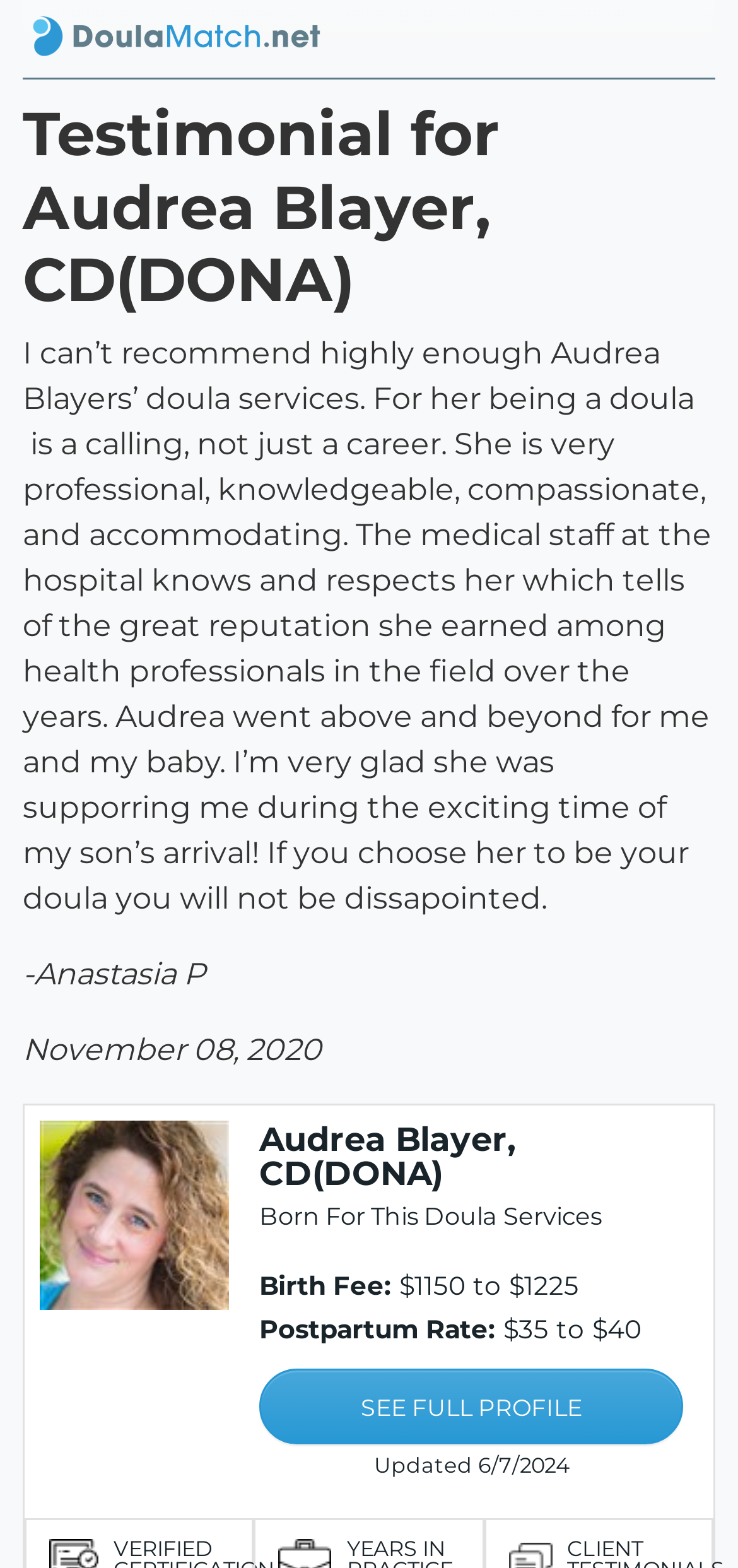When was the profile last updated?
Give a detailed and exhaustive answer to the question.

I found the answer by looking at the StaticText 'Updated 6/7/2024' which is at the bottom of the section describing Audrea Blayer's services.